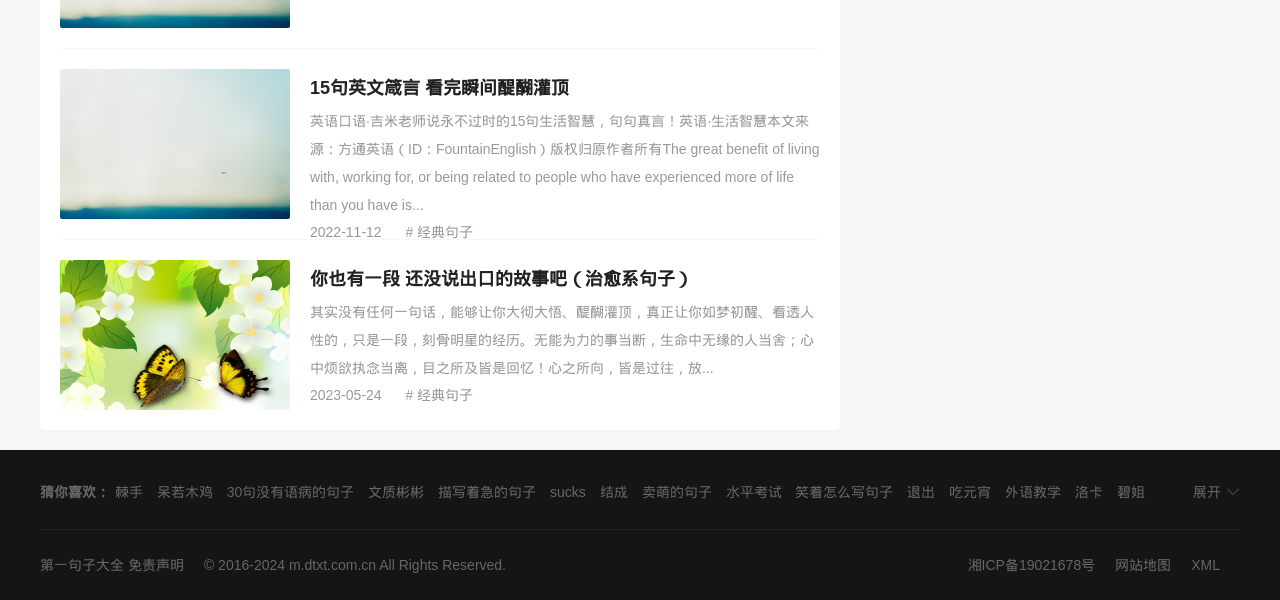Please identify the bounding box coordinates of the clickable region that I should interact with to perform the following instruction: "Click the link to read 15 English proverbs". The coordinates should be expressed as four float numbers between 0 and 1, i.e., [left, top, right, bottom].

[0.047, 0.346, 0.227, 0.37]